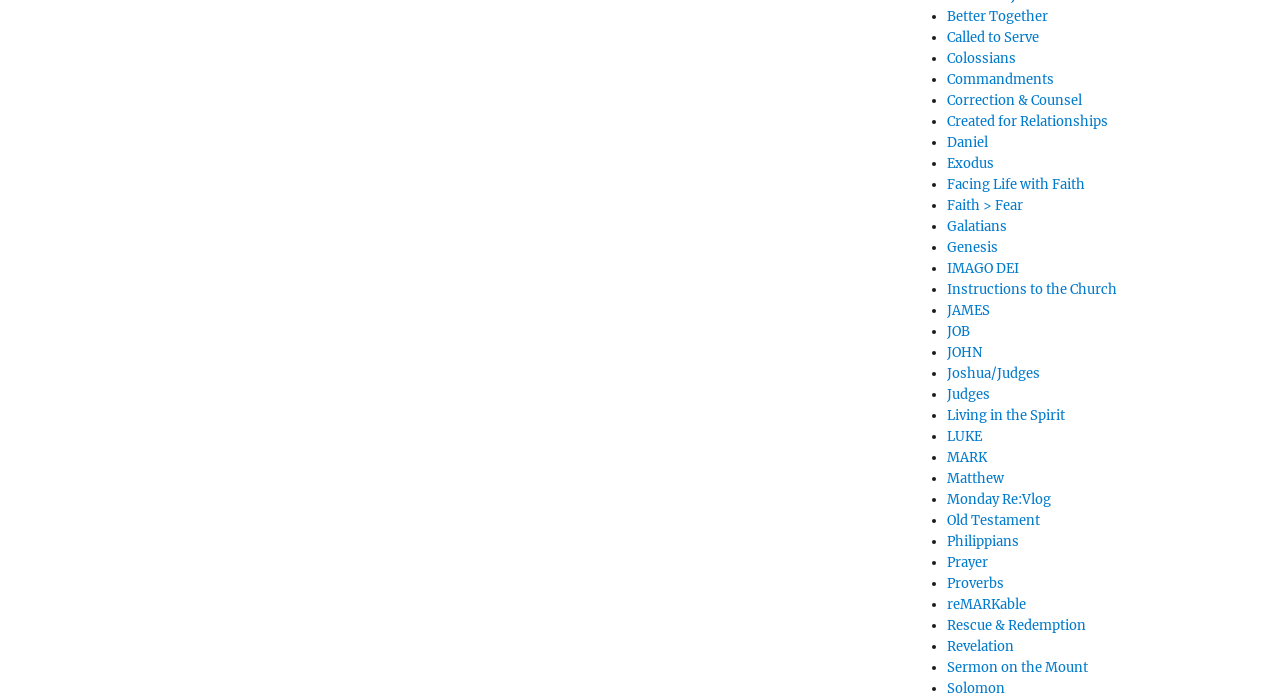Determine the bounding box coordinates of the section I need to click to execute the following instruction: "Check out 'Monday Re:Vlog'". Provide the coordinates as four float numbers between 0 and 1, i.e., [left, top, right, bottom].

[0.74, 0.702, 0.821, 0.726]